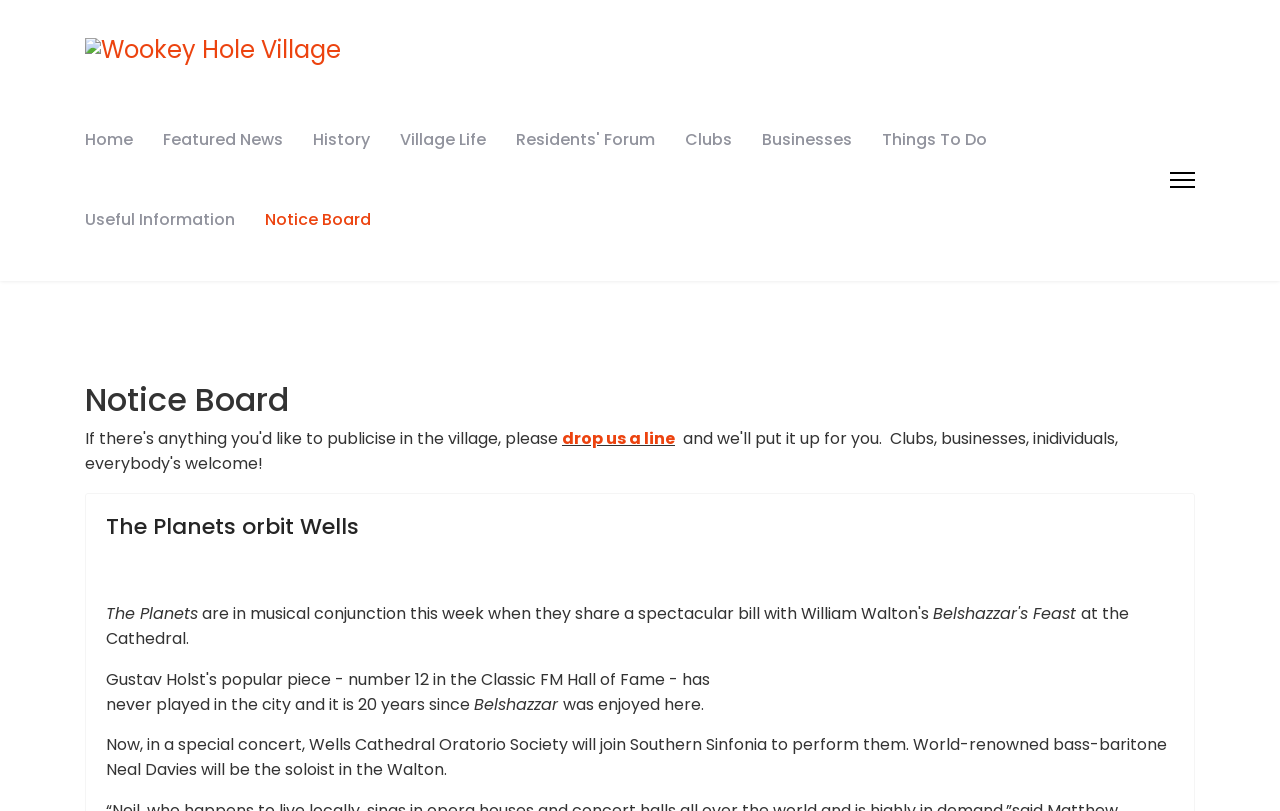Determine the bounding box coordinates of the clickable element to achieve the following action: 'check Notice Board'. Provide the coordinates as four float values between 0 and 1, formatted as [left, top, right, bottom].

[0.195, 0.222, 0.29, 0.321]